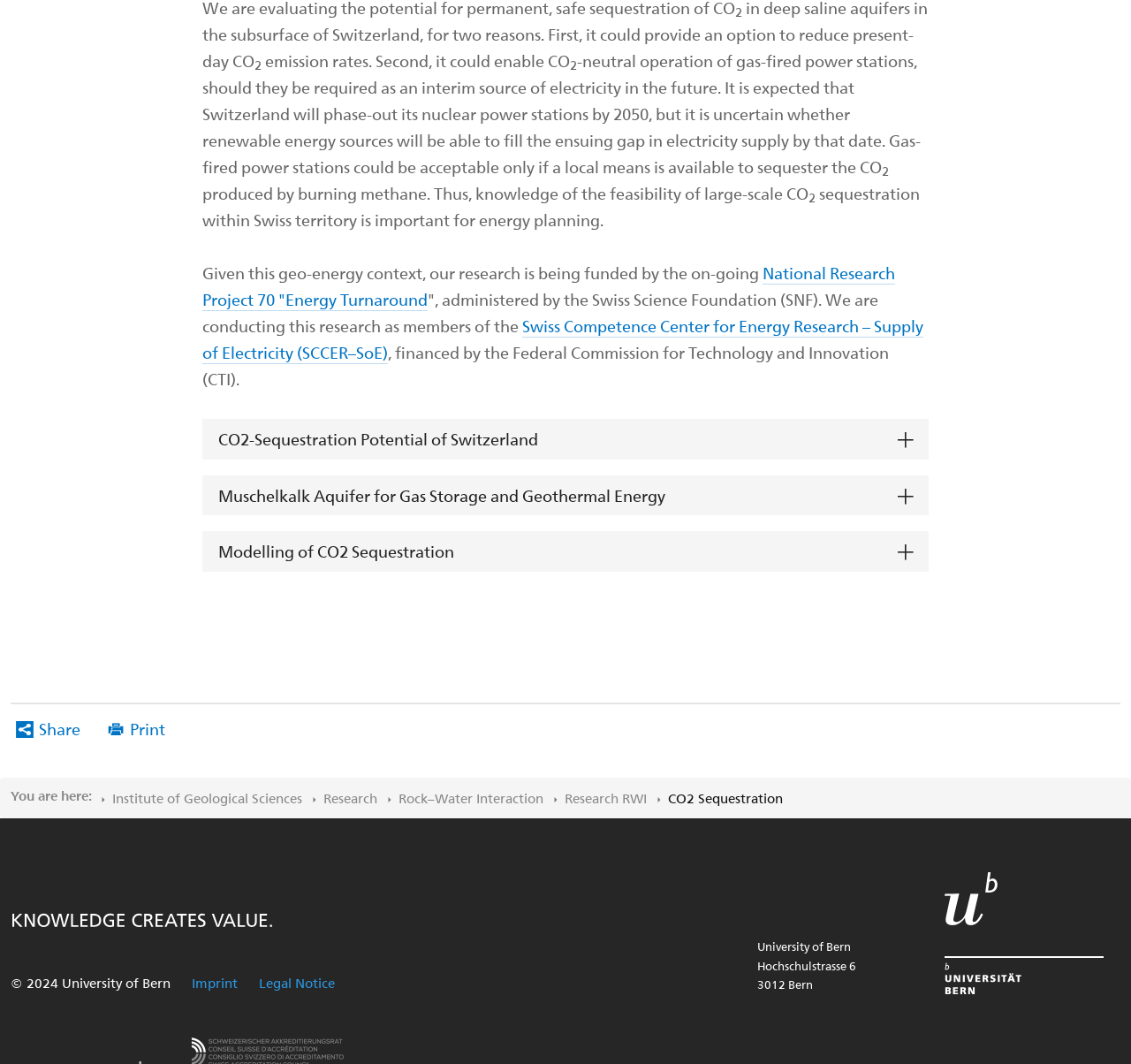Using the provided element description: "Access Statistics", determine the bounding box coordinates of the corresponding UI element in the screenshot.

None